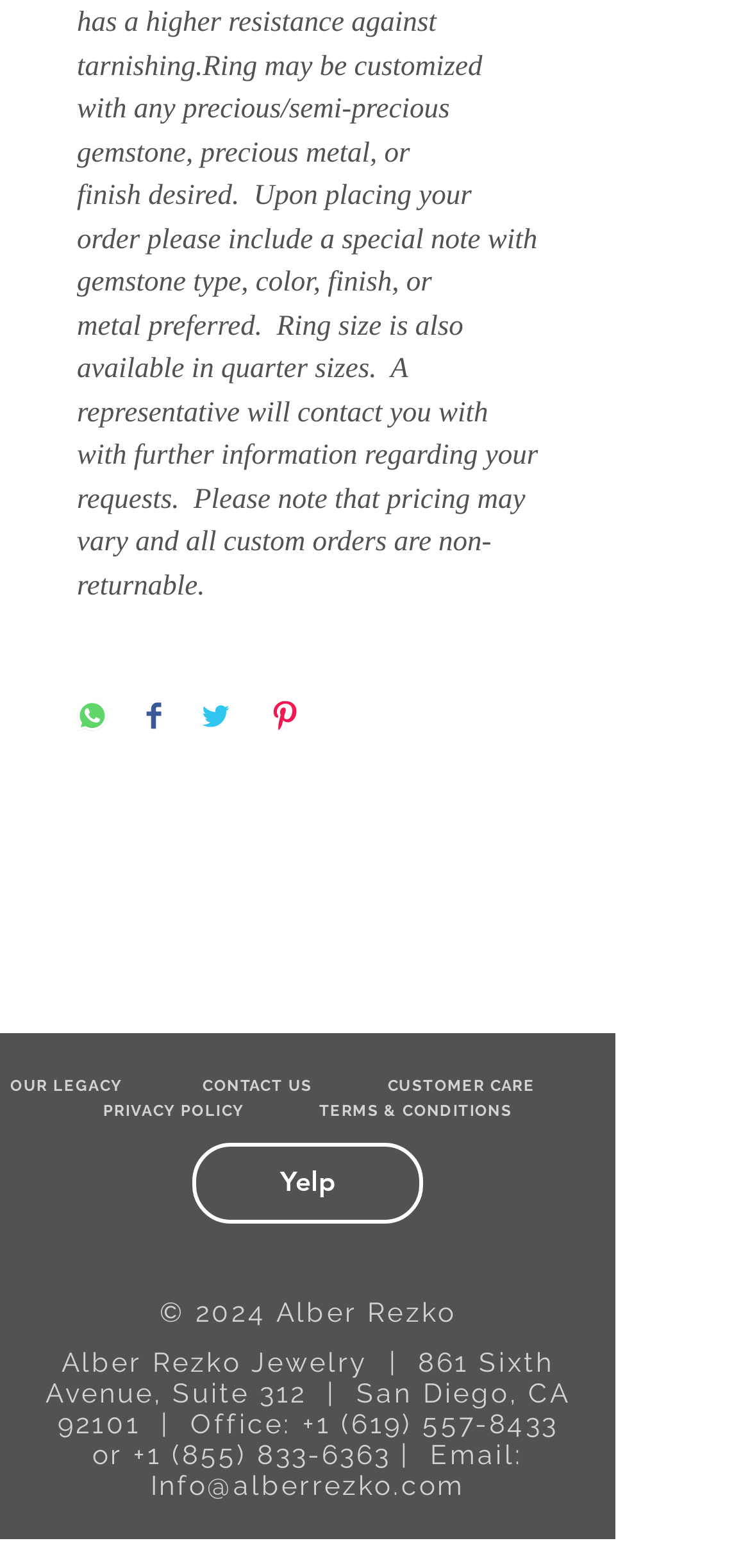Determine the bounding box coordinates of the section I need to click to execute the following instruction: "Check our Facebook page". Provide the coordinates as four float numbers between 0 and 1, i.e., [left, top, right, bottom].

[0.246, 0.792, 0.292, 0.814]